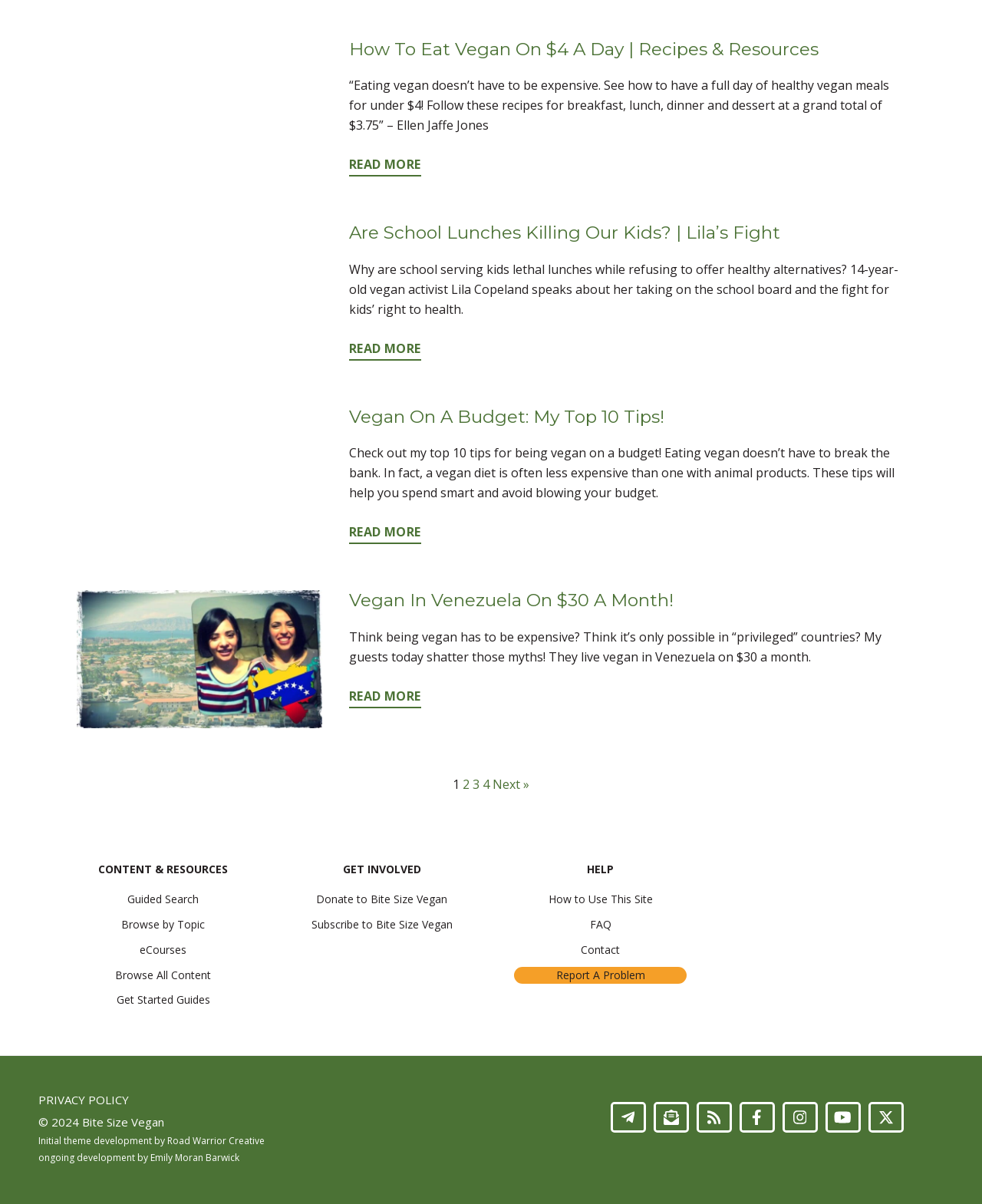Pinpoint the bounding box coordinates of the clickable area necessary to execute the following instruction: "Read the article about Self-Care at Christmas". The coordinates should be given as four float numbers between 0 and 1, namely [left, top, right, bottom].

None